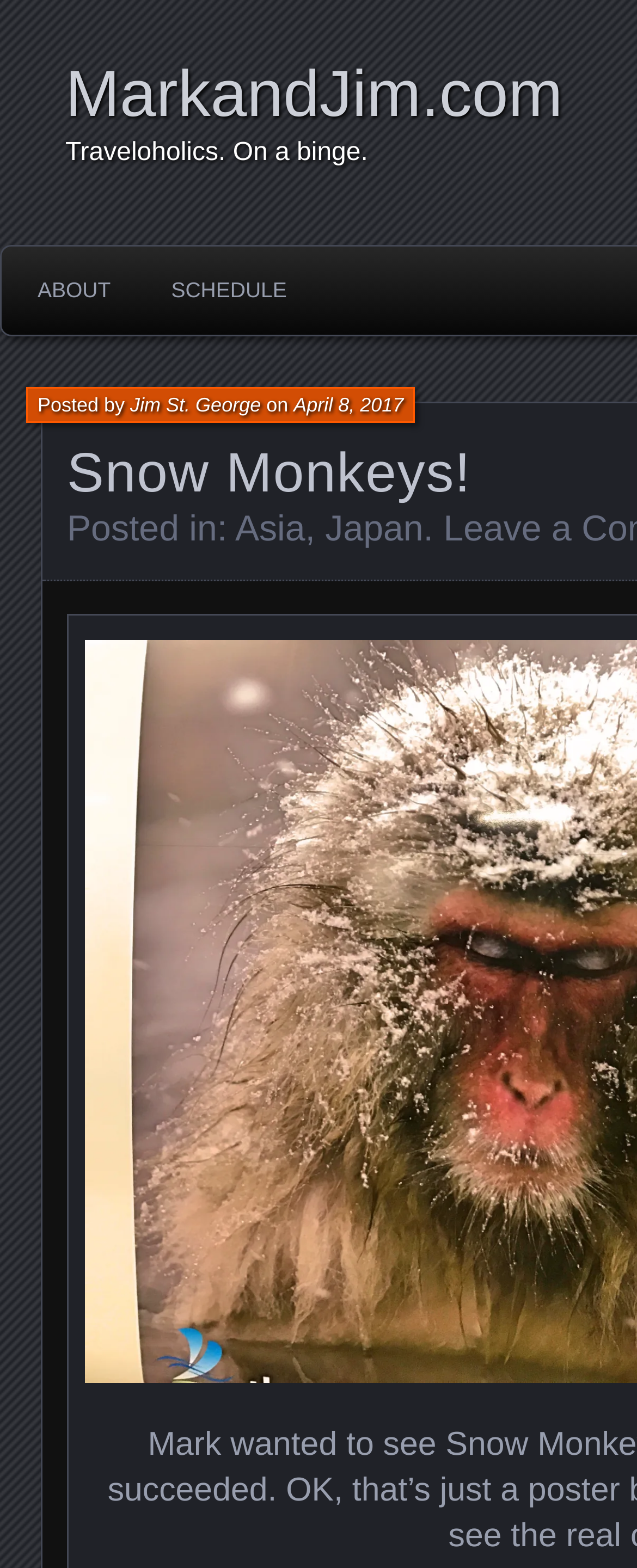Identify the bounding box for the given UI element using the description provided. Coordinates should be in the format (top-left x, top-left y, bottom-right x, bottom-right y) and must be between 0 and 1. Here is the description: Jim St. George

[0.204, 0.251, 0.41, 0.266]